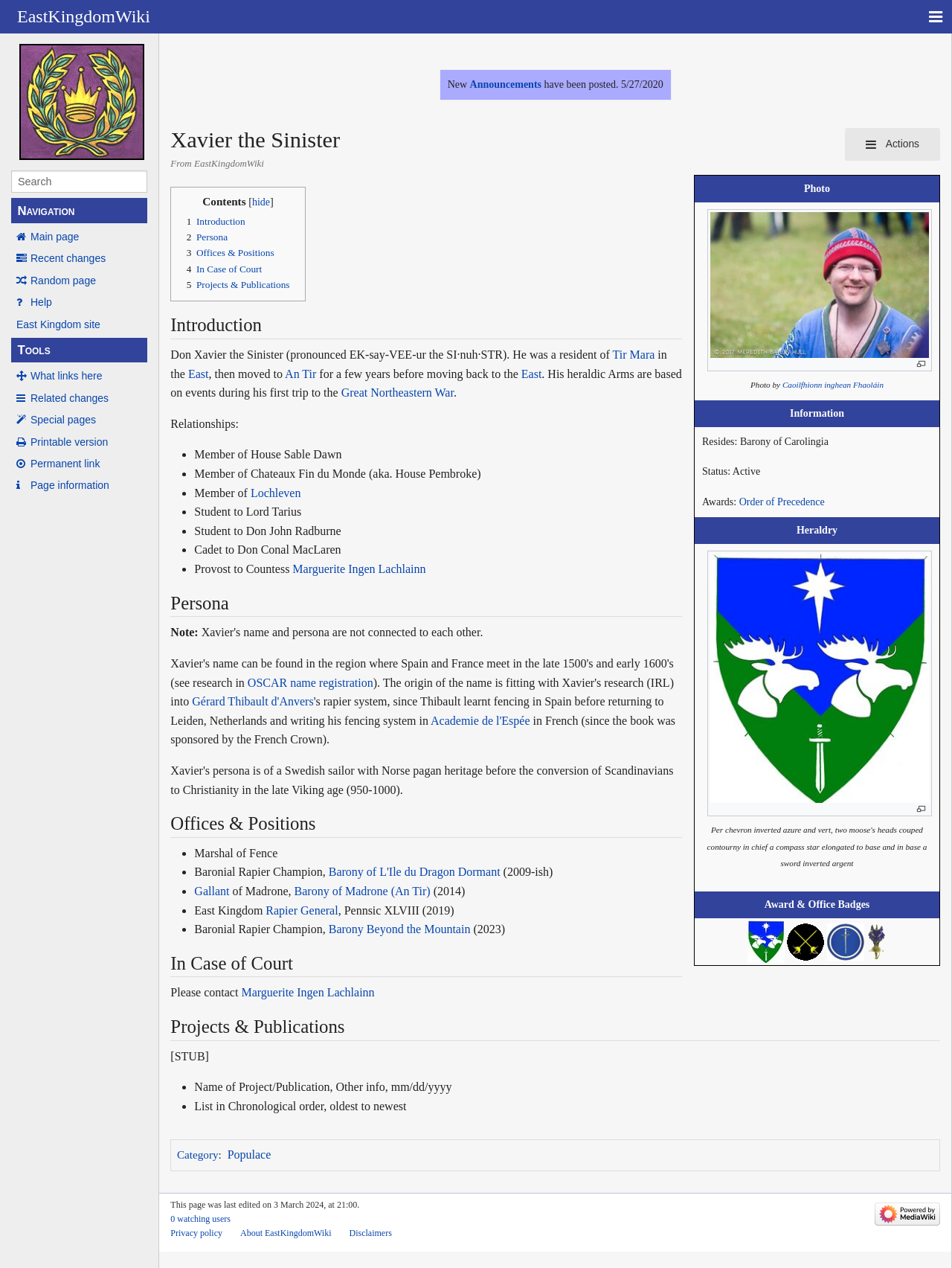Locate the bounding box coordinates of the region to be clicked to comply with the following instruction: "Go to the main page". The coordinates must be four float numbers between 0 and 1, in the form [left, top, right, bottom].

[0.012, 0.18, 0.155, 0.193]